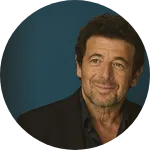What is the possible profession of the subject?
Offer a detailed and full explanation in response to the question.

The context of the caption suggests that the subject may be a celebrated figure, possibly involved in entertainment, as indicated by his presence in discussions about concert tours and popular music artists, which implies that his profession is related to the entertainment industry.